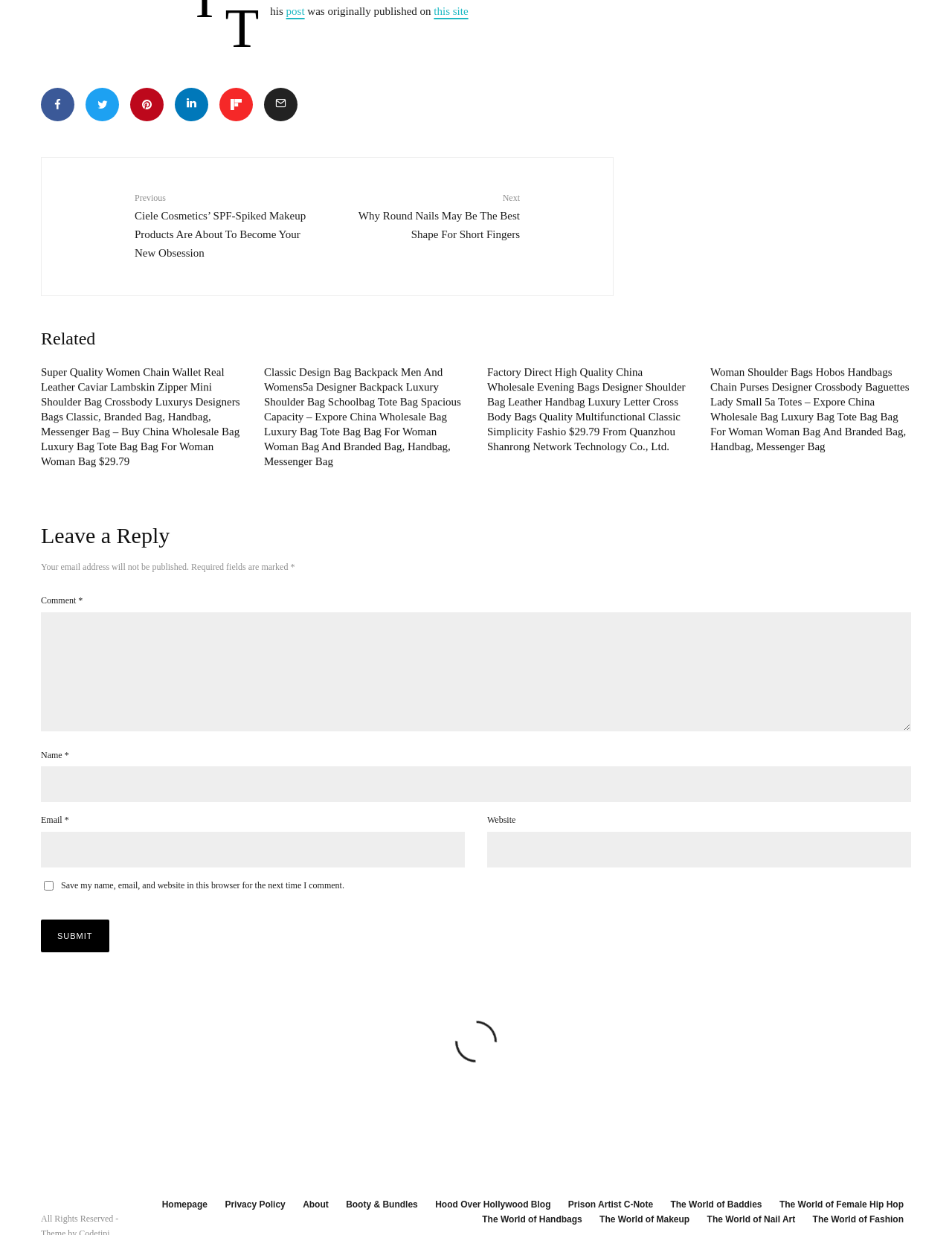Locate the bounding box of the UI element defined by this description: "The World of Nail Art". The coordinates should be given as four float numbers between 0 and 1, formatted as [left, top, right, bottom].

[0.743, 0.982, 0.835, 0.994]